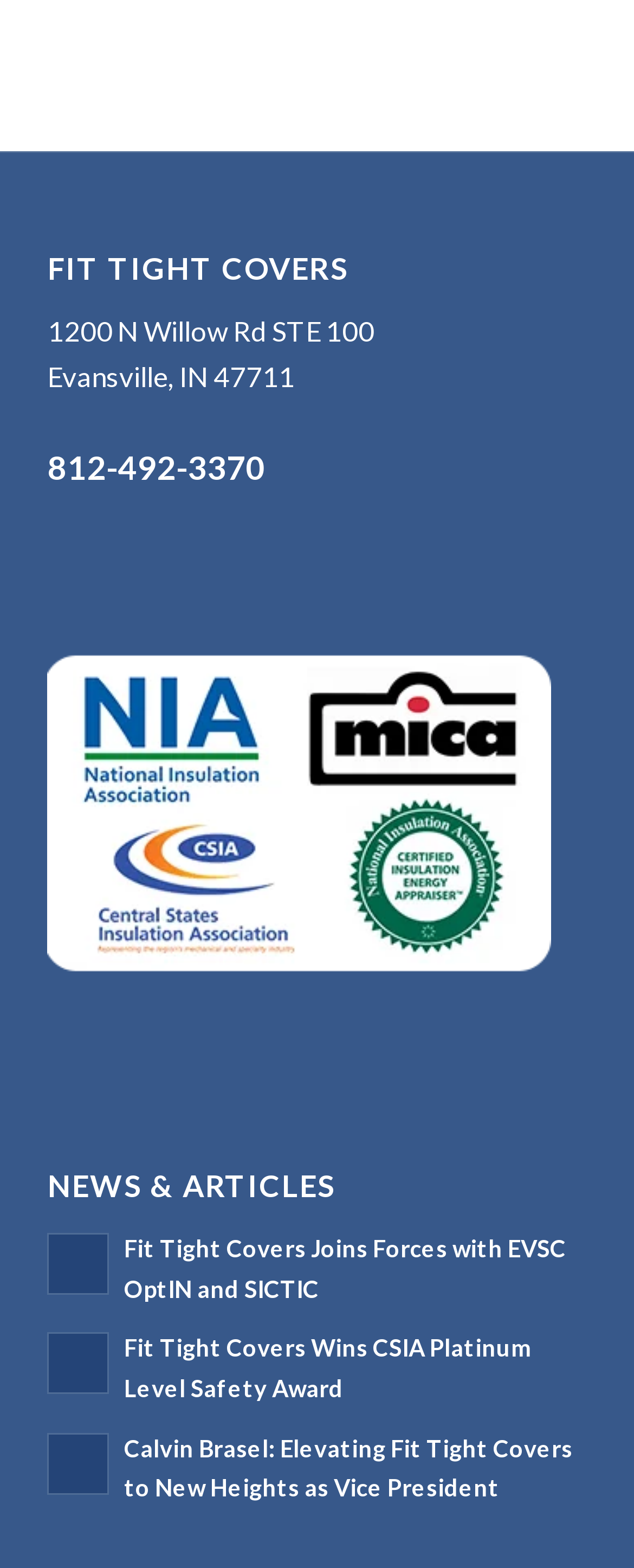What is the address of the company?
Examine the image closely and answer the question with as much detail as possible.

The address is obtained from the two static text elements '1200 N Willow Rd STE 100' and 'Evansville, IN 47711' which are located below the company name, suggesting that they are the address of the company.